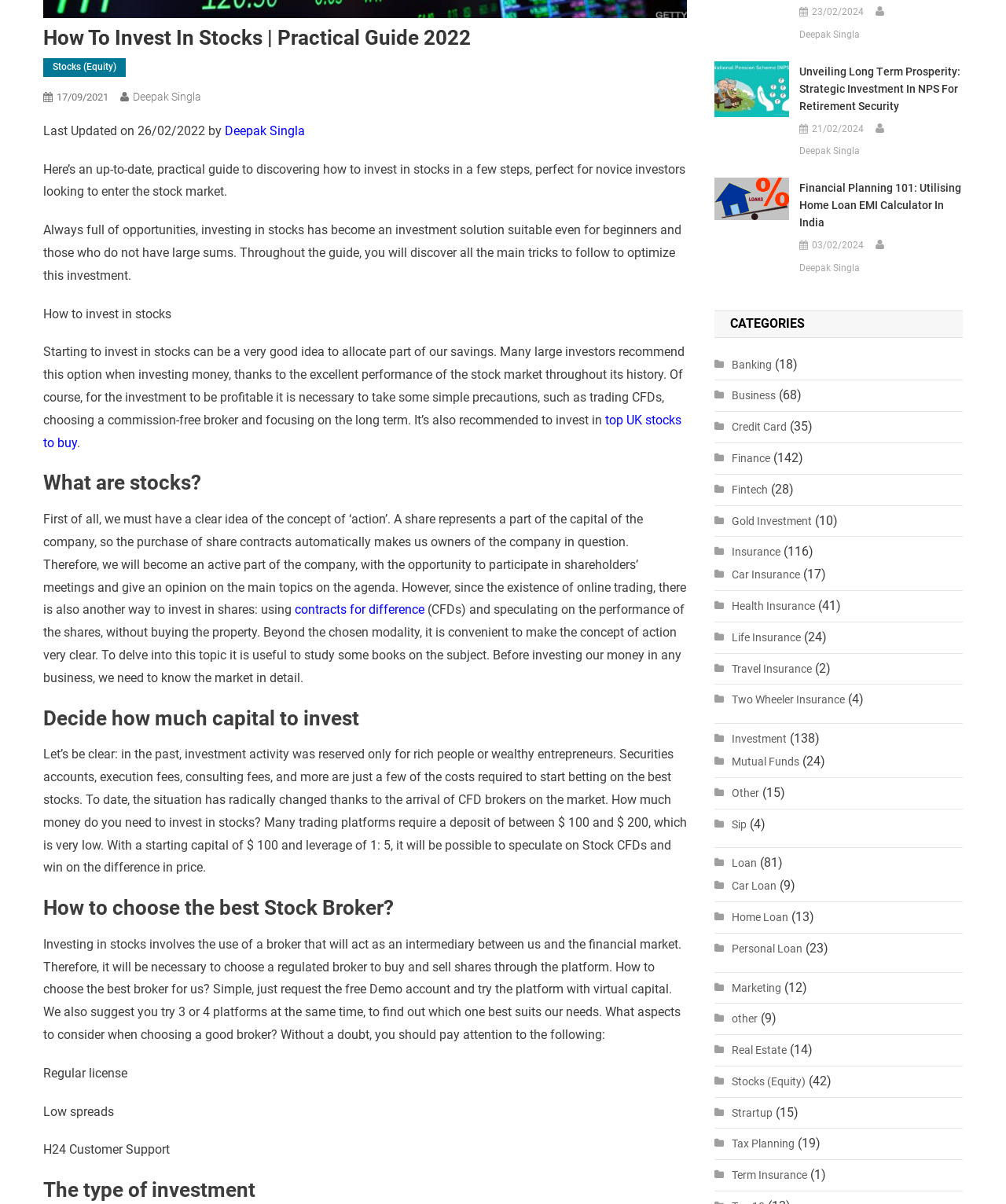Identify and provide the bounding box for the element described by: "alt="NPS National Pension Scheme NPS"".

[0.71, 0.067, 0.784, 0.079]